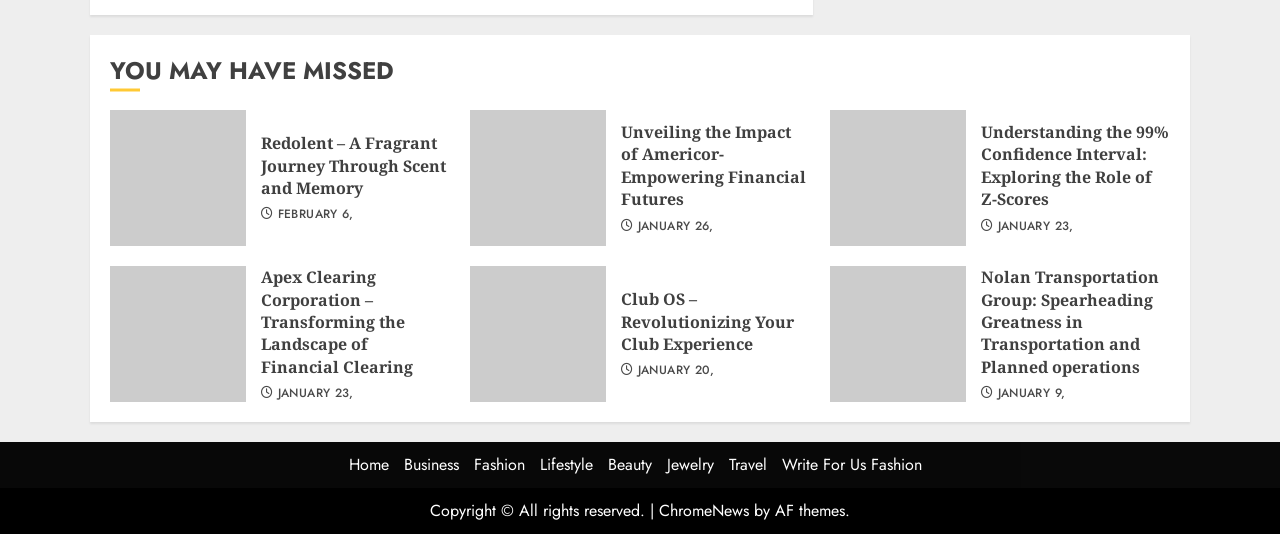What is the name of the company mentioned in the fifth article?
Please provide a single word or phrase based on the screenshot.

Nolan Transportation Group